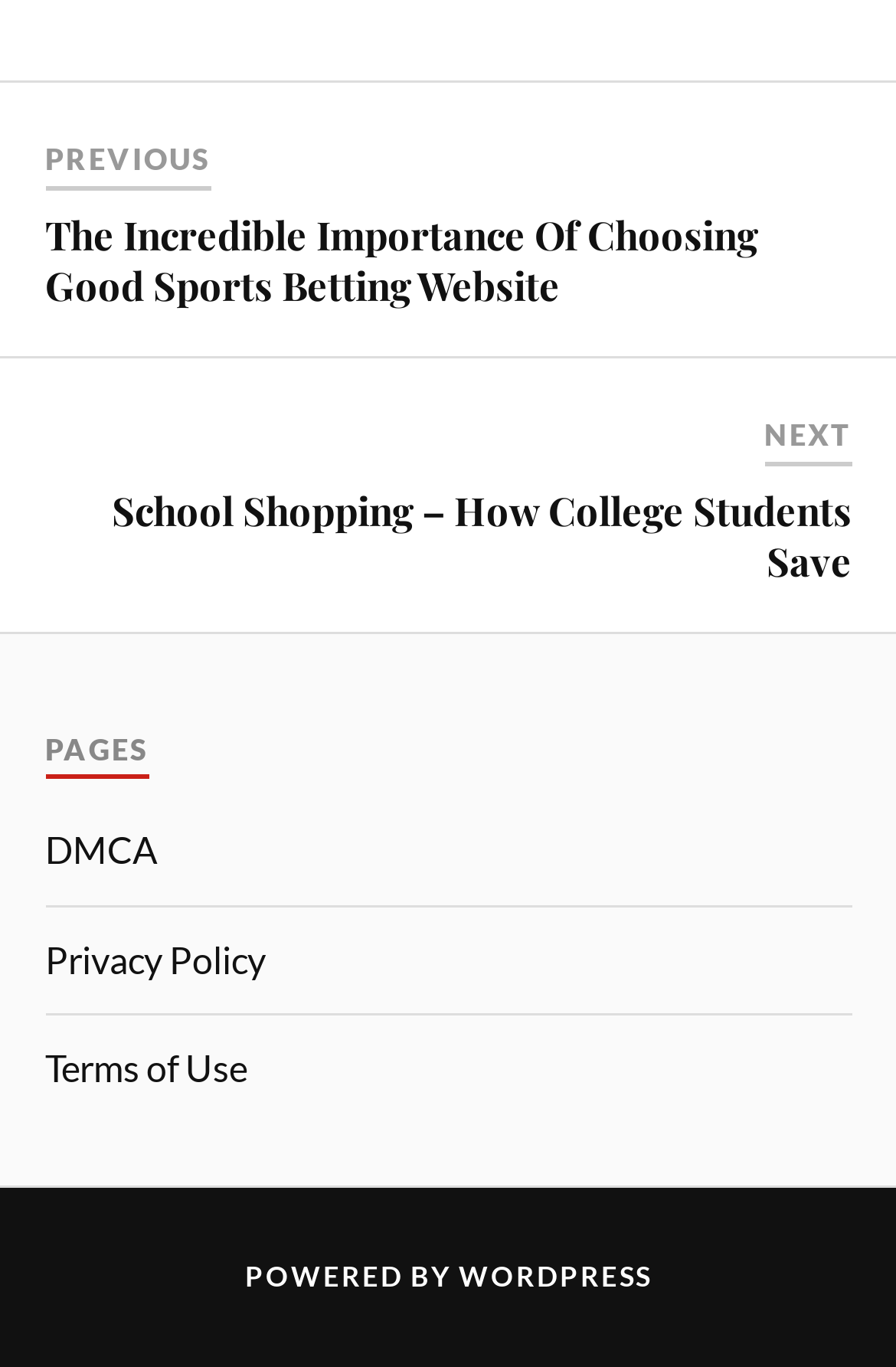Identify the bounding box coordinates for the UI element described by the following text: "Privacy Policy". Provide the coordinates as four float numbers between 0 and 1, in the format [left, top, right, bottom].

[0.05, 0.685, 0.296, 0.717]